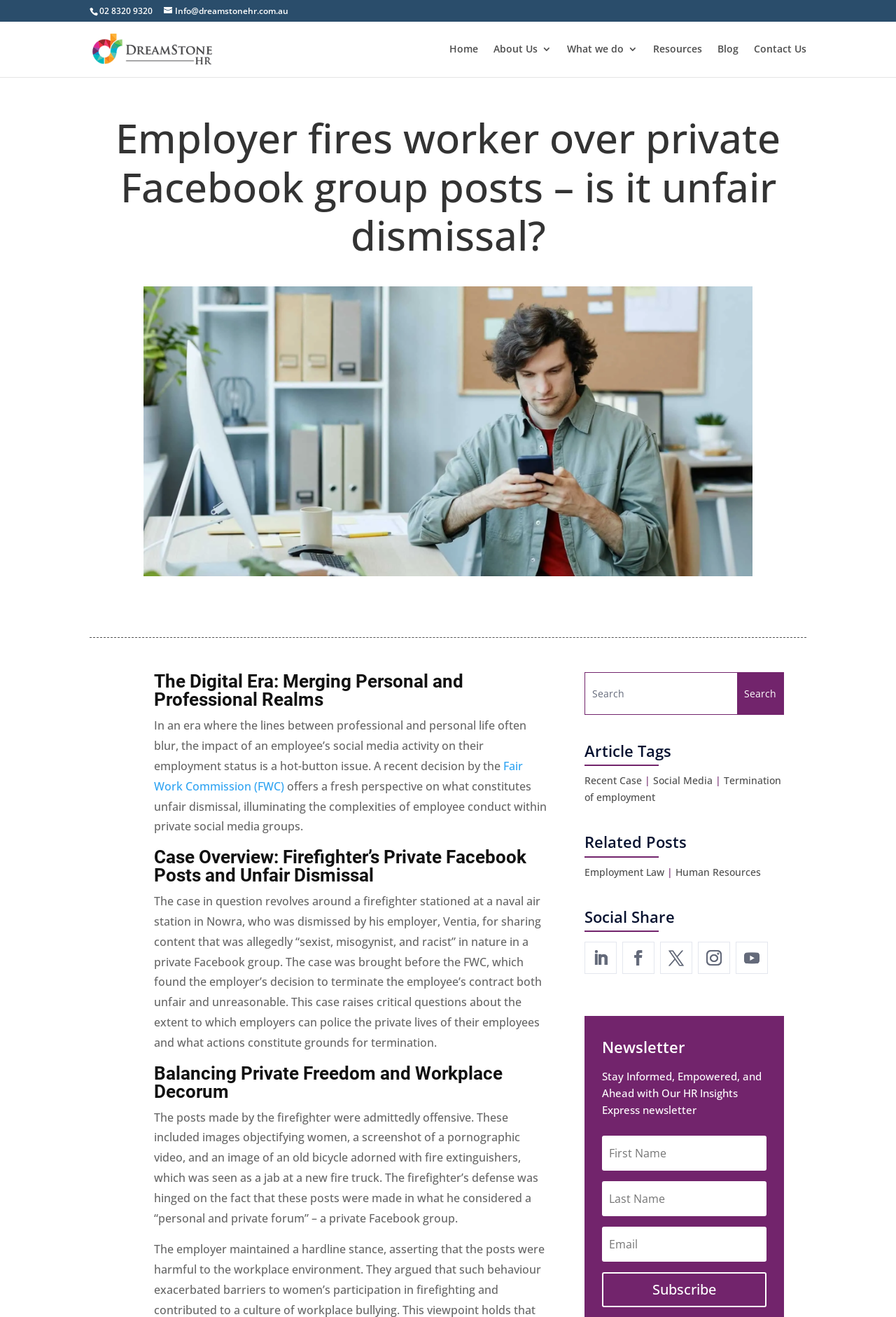Identify the bounding box coordinates of the clickable section necessary to follow the following instruction: "Subscribe to the HR Insights Express newsletter". The coordinates should be presented as four float numbers from 0 to 1, i.e., [left, top, right, bottom].

[0.672, 0.966, 0.855, 0.993]